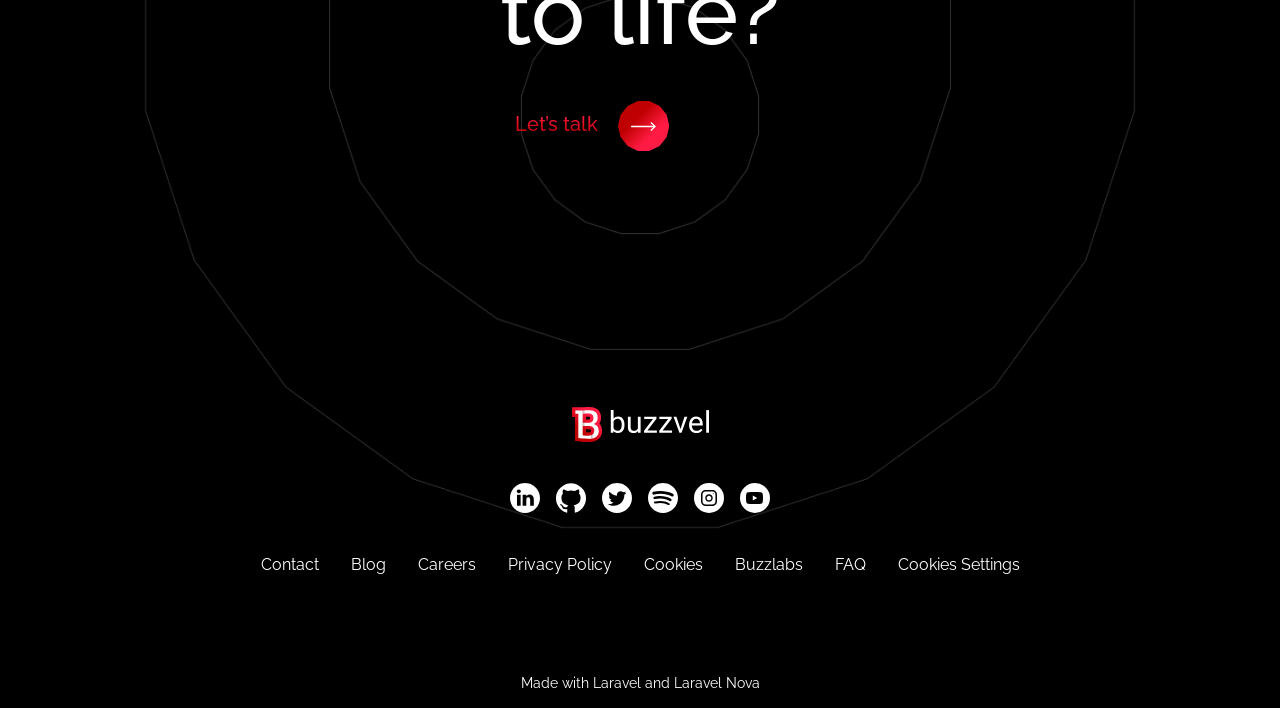What is the 'Cookies Settings' button for?
Using the visual information, answer the question in a single word or phrase.

To manage cookie settings